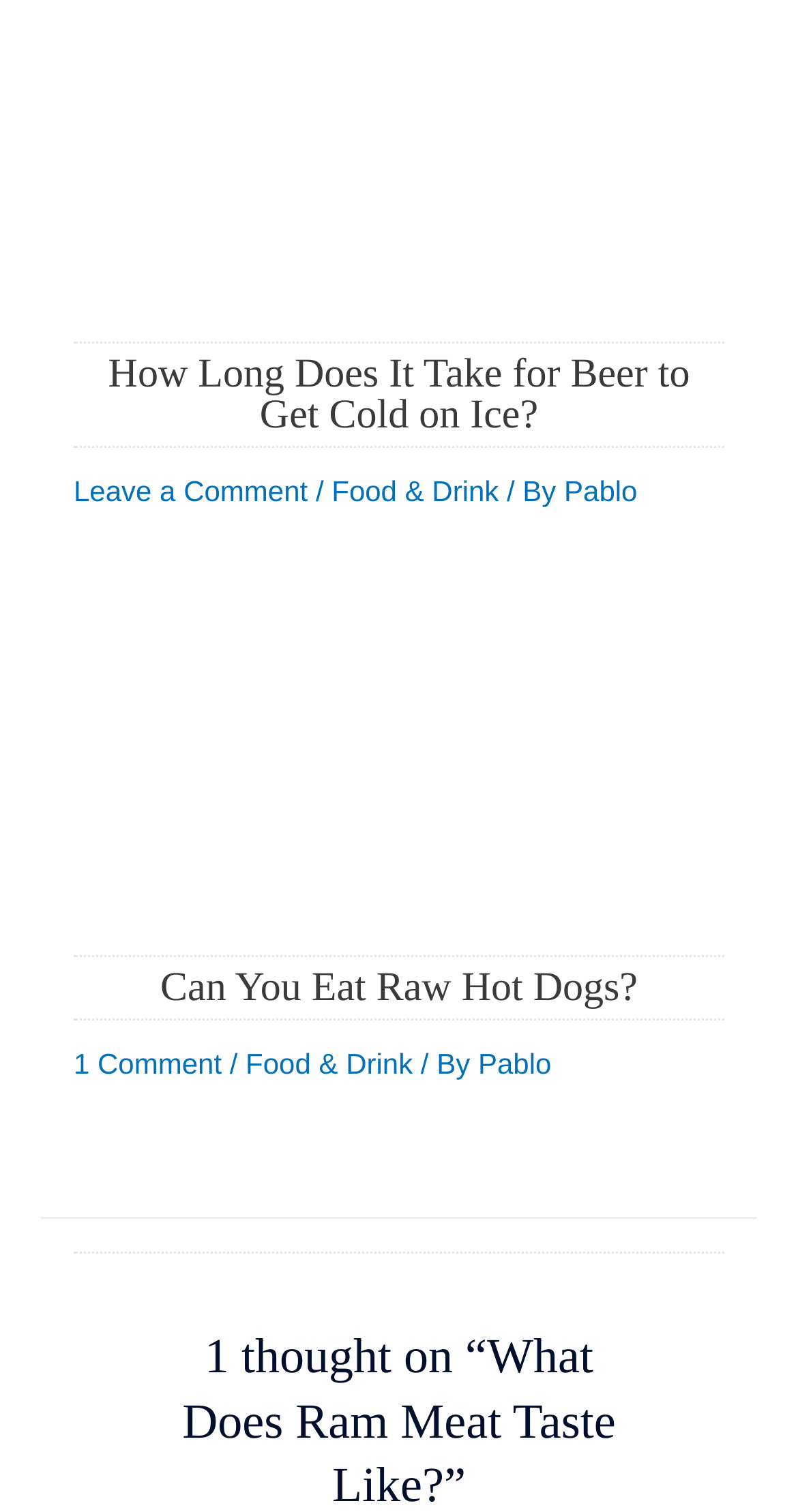Identify the bounding box coordinates of the section to be clicked to complete the task described by the following instruction: "Check comments on Can You Eat Raw Hot Dogs?". The coordinates should be four float numbers between 0 and 1, formatted as [left, top, right, bottom].

[0.092, 0.693, 0.278, 0.714]